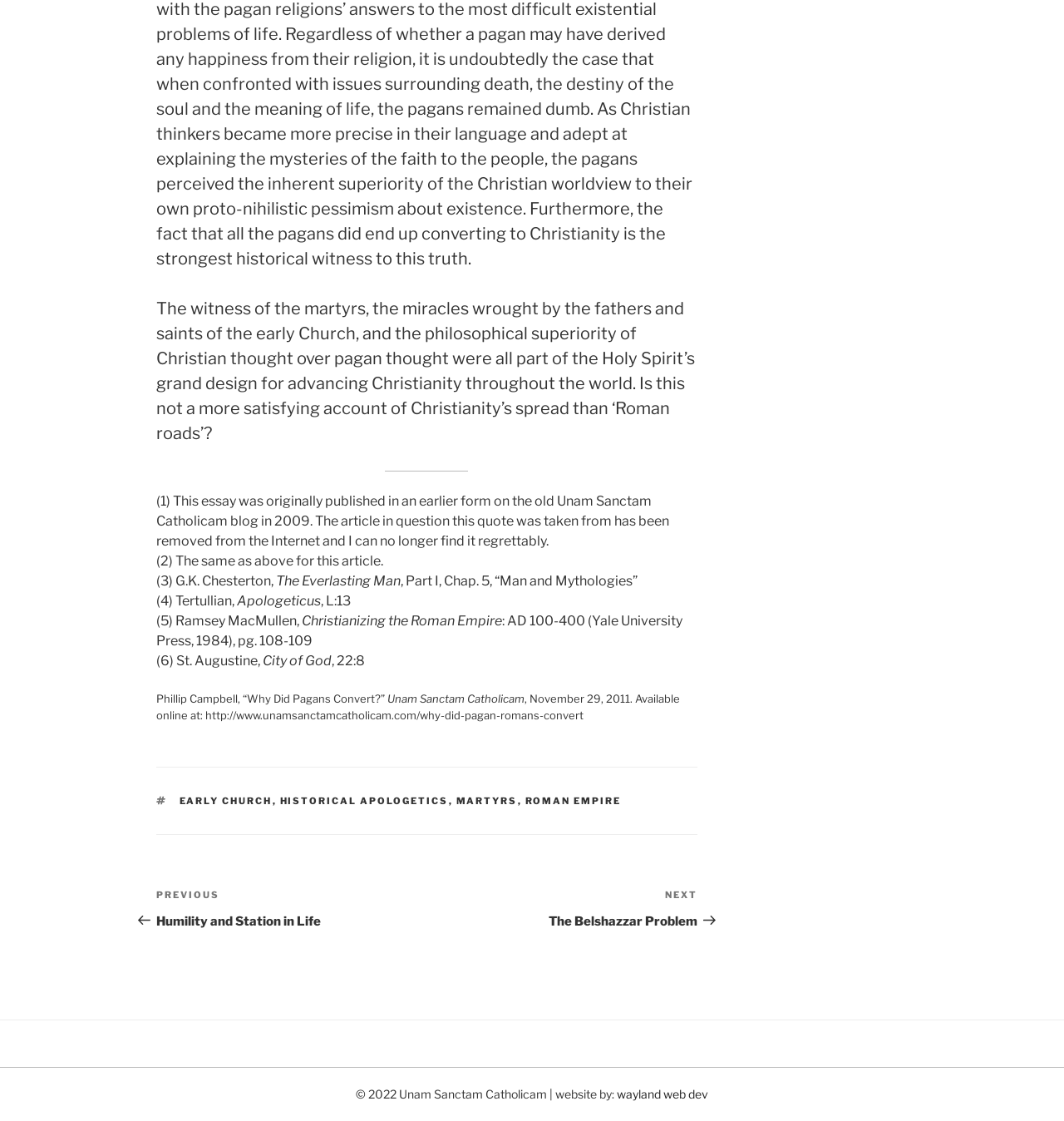What is the category of the post?
Using the details shown in the screenshot, provide a comprehensive answer to the question.

The category of the post can be determined by looking at the tags section in the footer, which lists 'EARLY CHURCH' as one of the categories.